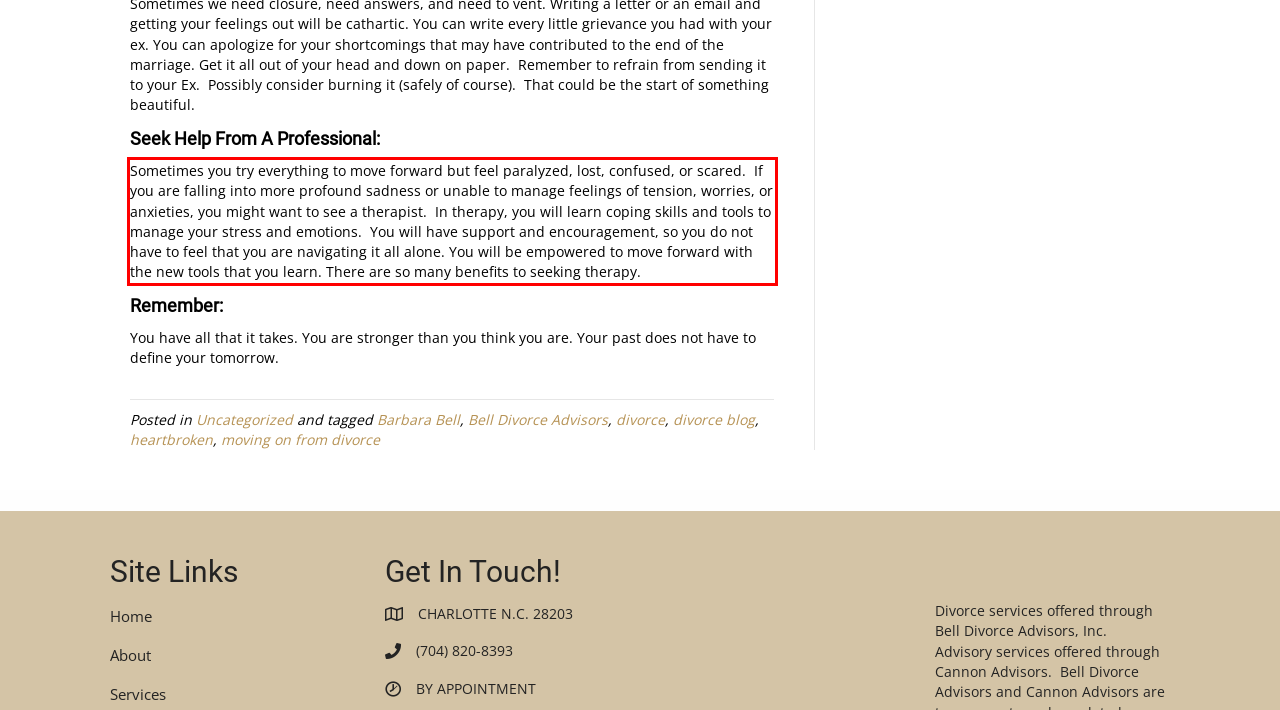You are given a webpage screenshot with a red bounding box around a UI element. Extract and generate the text inside this red bounding box.

Sometimes you try everything to move forward but feel paralyzed, lost, confused, or scared. If you are falling into more profound sadness or unable to manage feelings of tension, worries, or anxieties, you might want to see a therapist. In therapy, you will learn coping skills and tools to manage your stress and emotions. You will have support and encouragement, so you do not have to feel that you are navigating it all alone. You will be empowered to move forward with the new tools that you learn. There are so many benefits to seeking therapy.